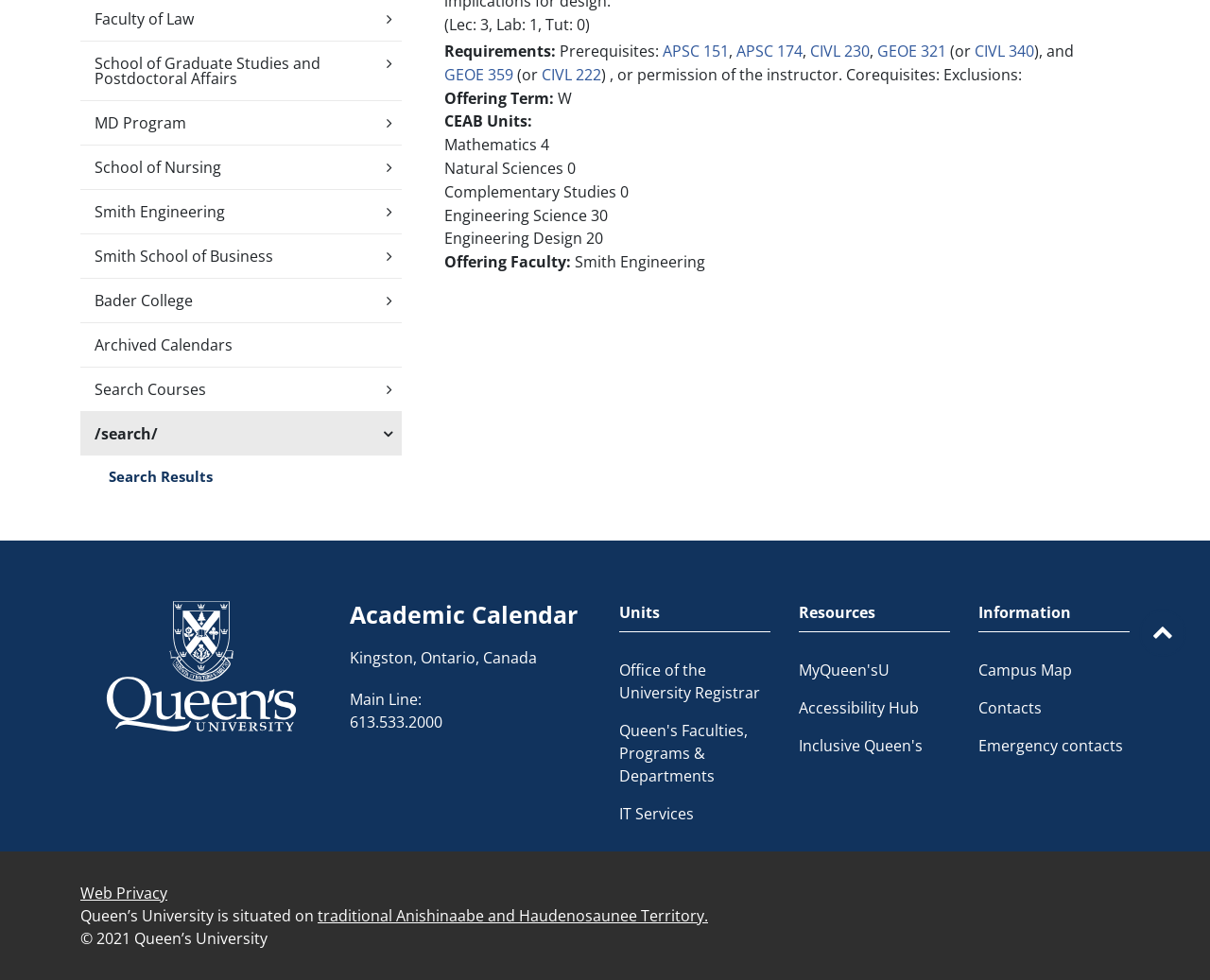Mark the bounding box of the element that matches the following description: "Diamond Drilling Accessories".

None